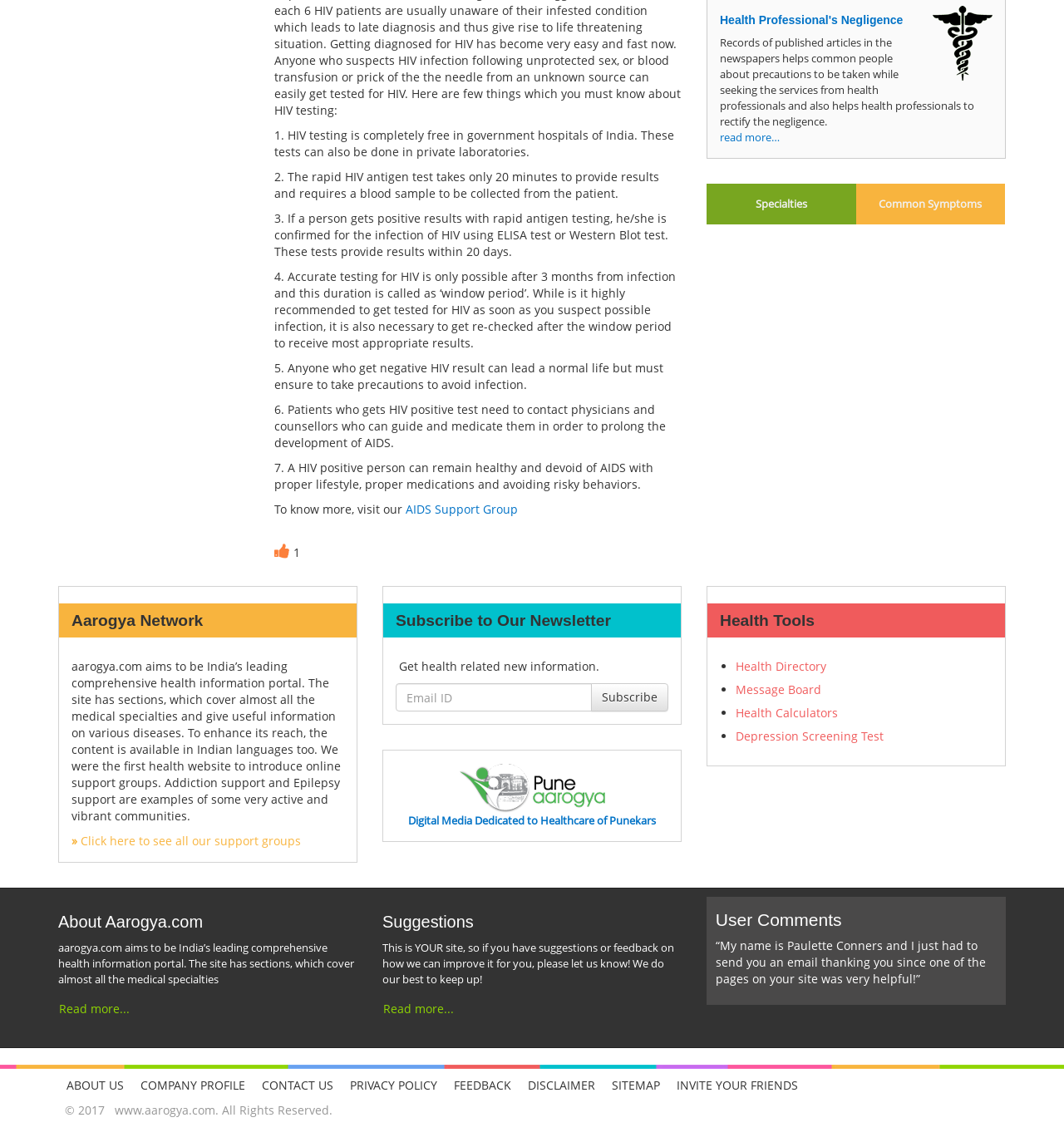Identify the bounding box for the given UI element using the description provided. Coordinates should be in the format (top-left x, top-left y, bottom-right x, bottom-right y) and must be between 0 and 1. Here is the description: Sitemap

[0.567, 0.932, 0.628, 0.961]